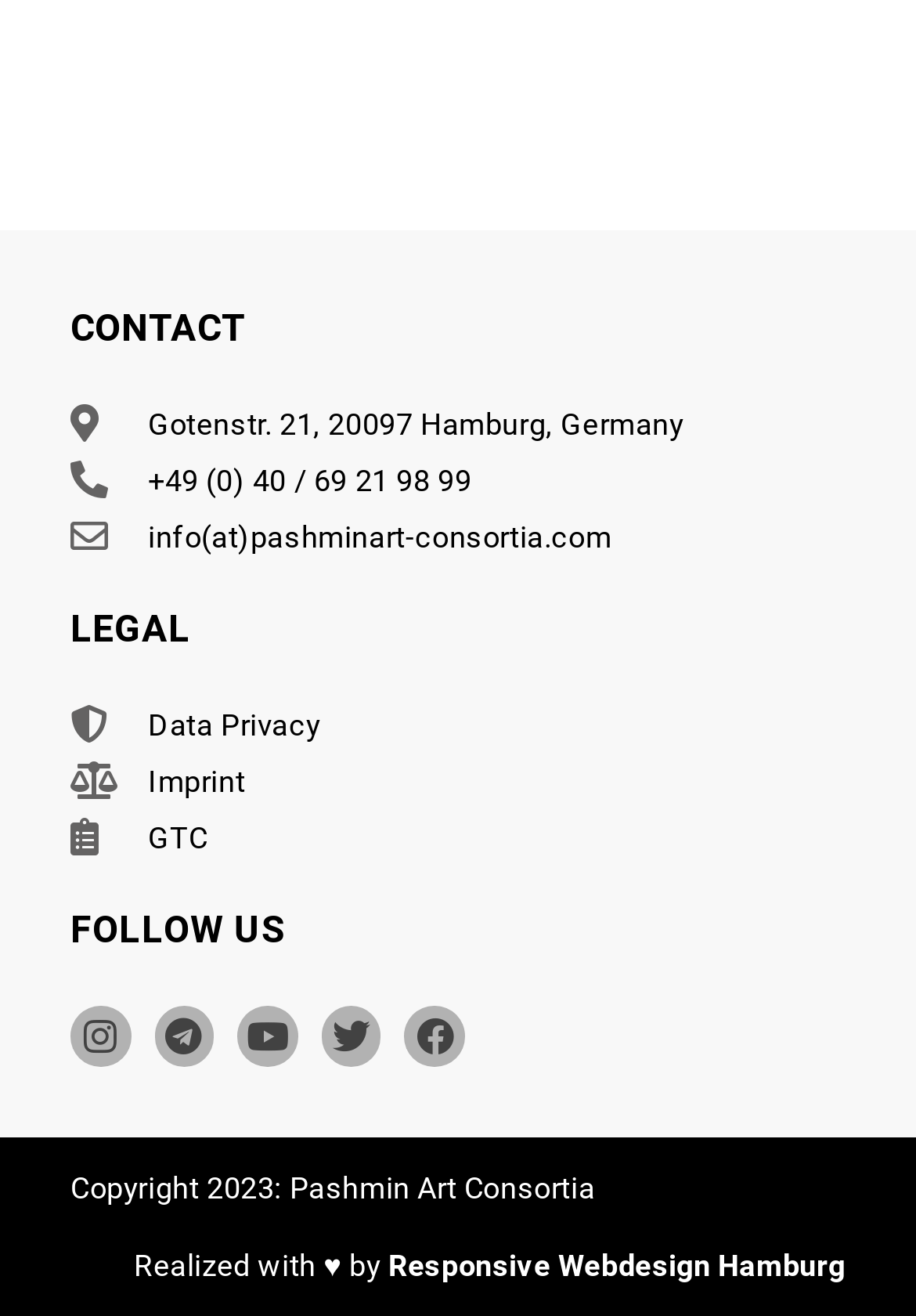Provide the bounding box coordinates for the specified HTML element described in this description: "Data Privacy". The coordinates should be four float numbers ranging from 0 to 1, in the format [left, top, right, bottom].

[0.077, 0.537, 0.923, 0.565]